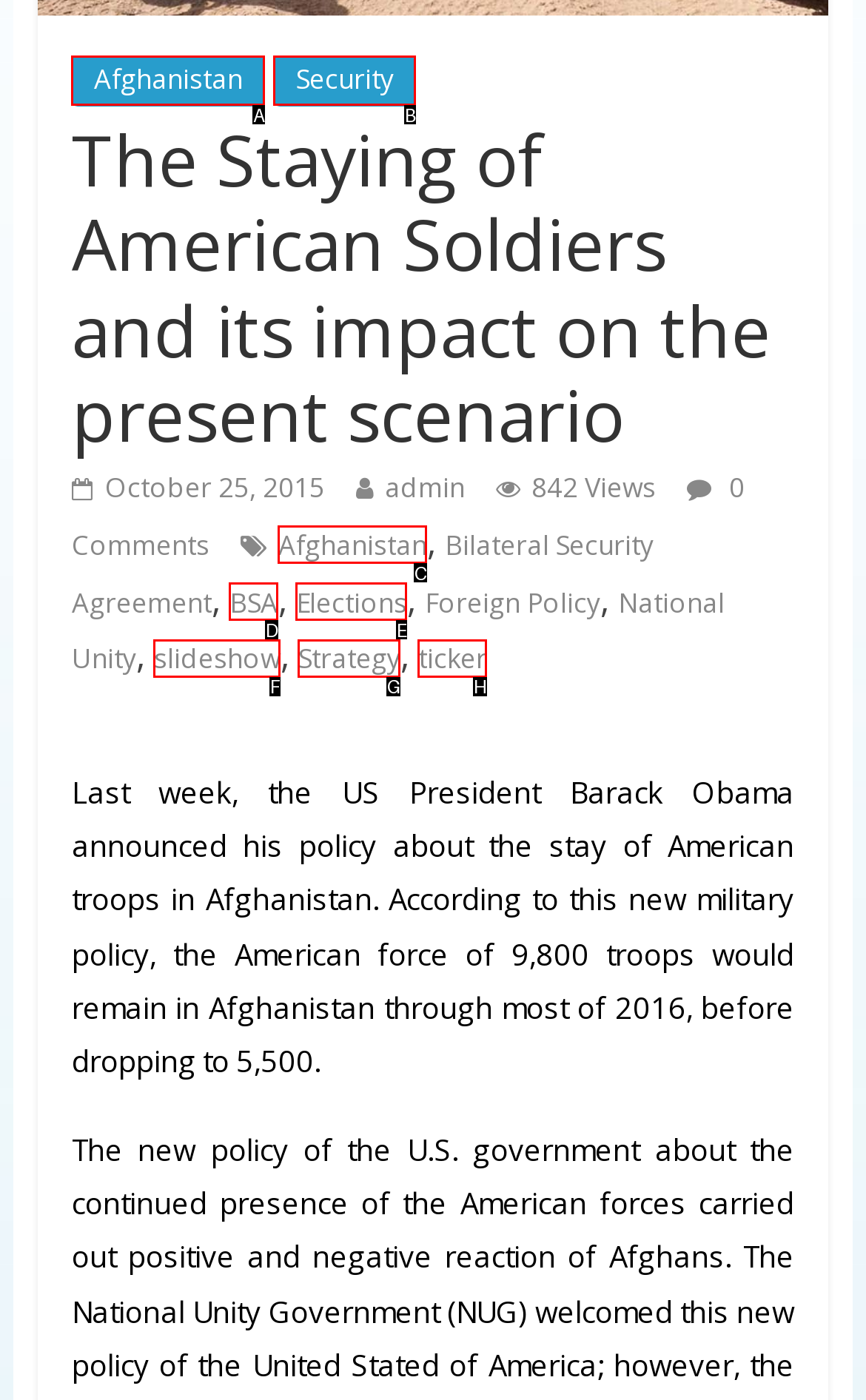Based on the description Elections, identify the most suitable HTML element from the options. Provide your answer as the corresponding letter.

E